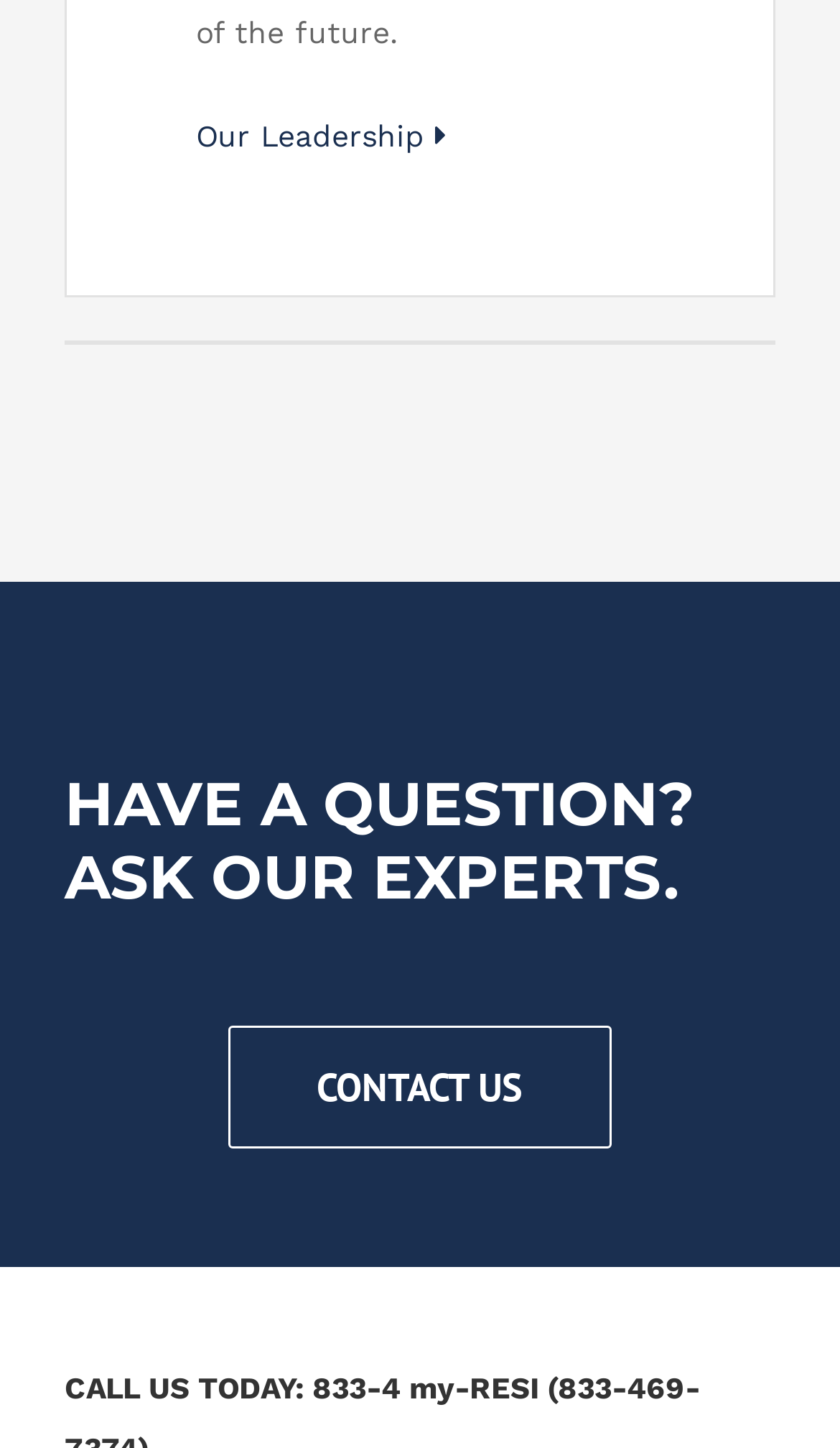Using the format (top-left x, top-left y, bottom-right x, bottom-right y), provide the bounding box coordinates for the described UI element. All values should be floating point numbers between 0 and 1: Our Leadership

[0.233, 0.082, 0.531, 0.106]